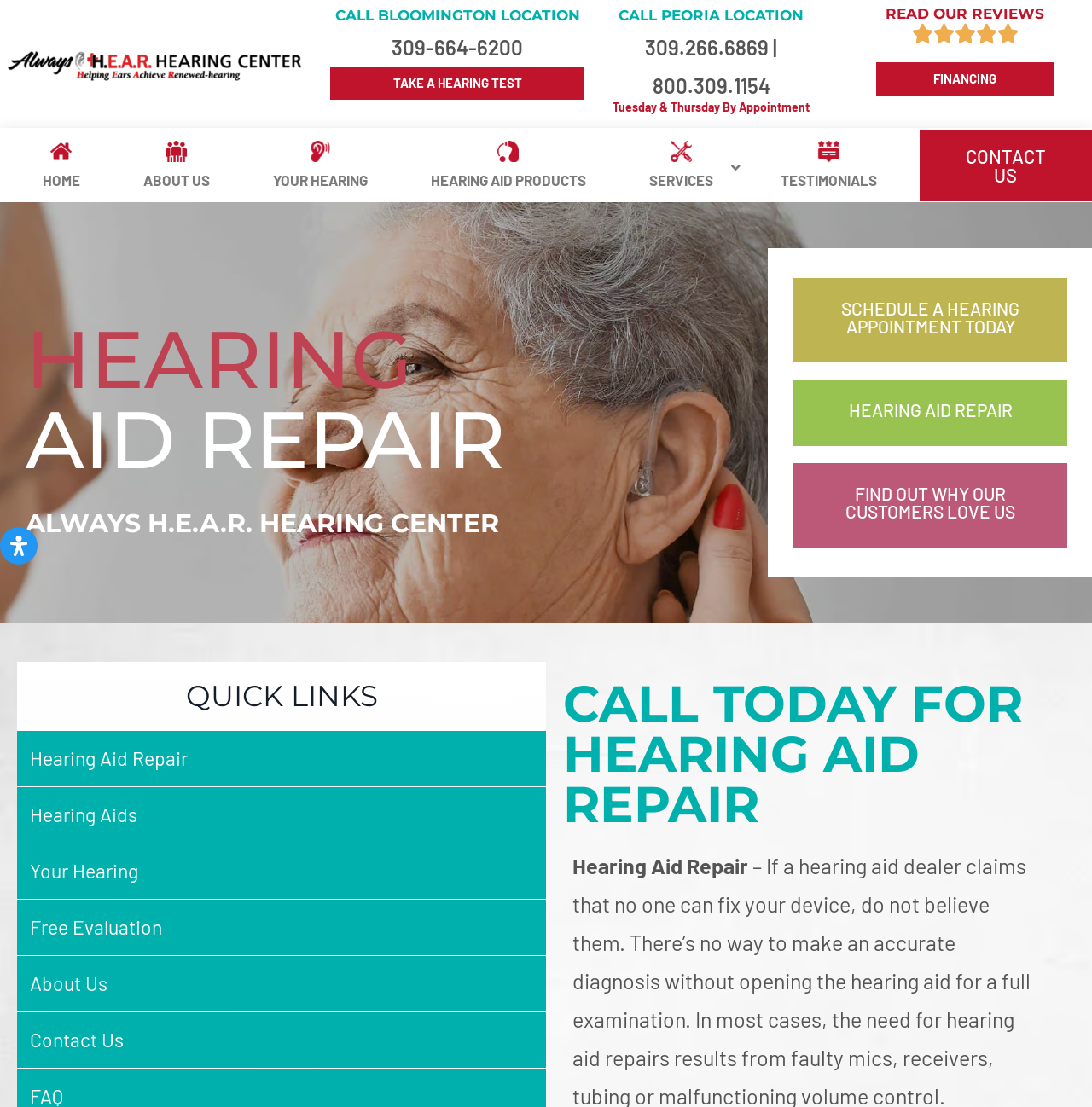Can you find the bounding box coordinates for the element that needs to be clicked to execute this instruction: "visit Sayanee's page"? The coordinates should be given as four float numbers between 0 and 1, i.e., [left, top, right, bottom].

None